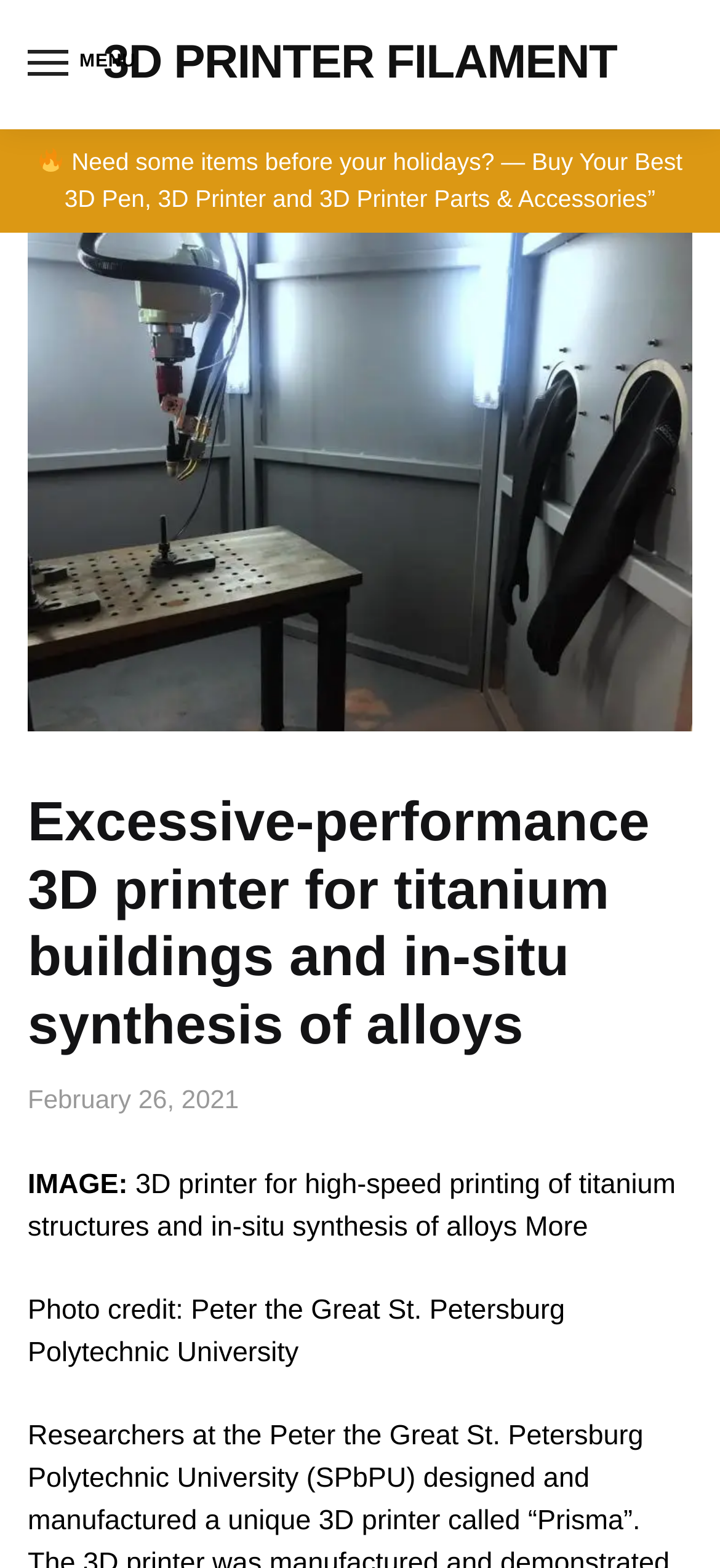Identify the bounding box of the UI element that matches this description: "MENU".

[0.038, 0.024, 0.192, 0.059]